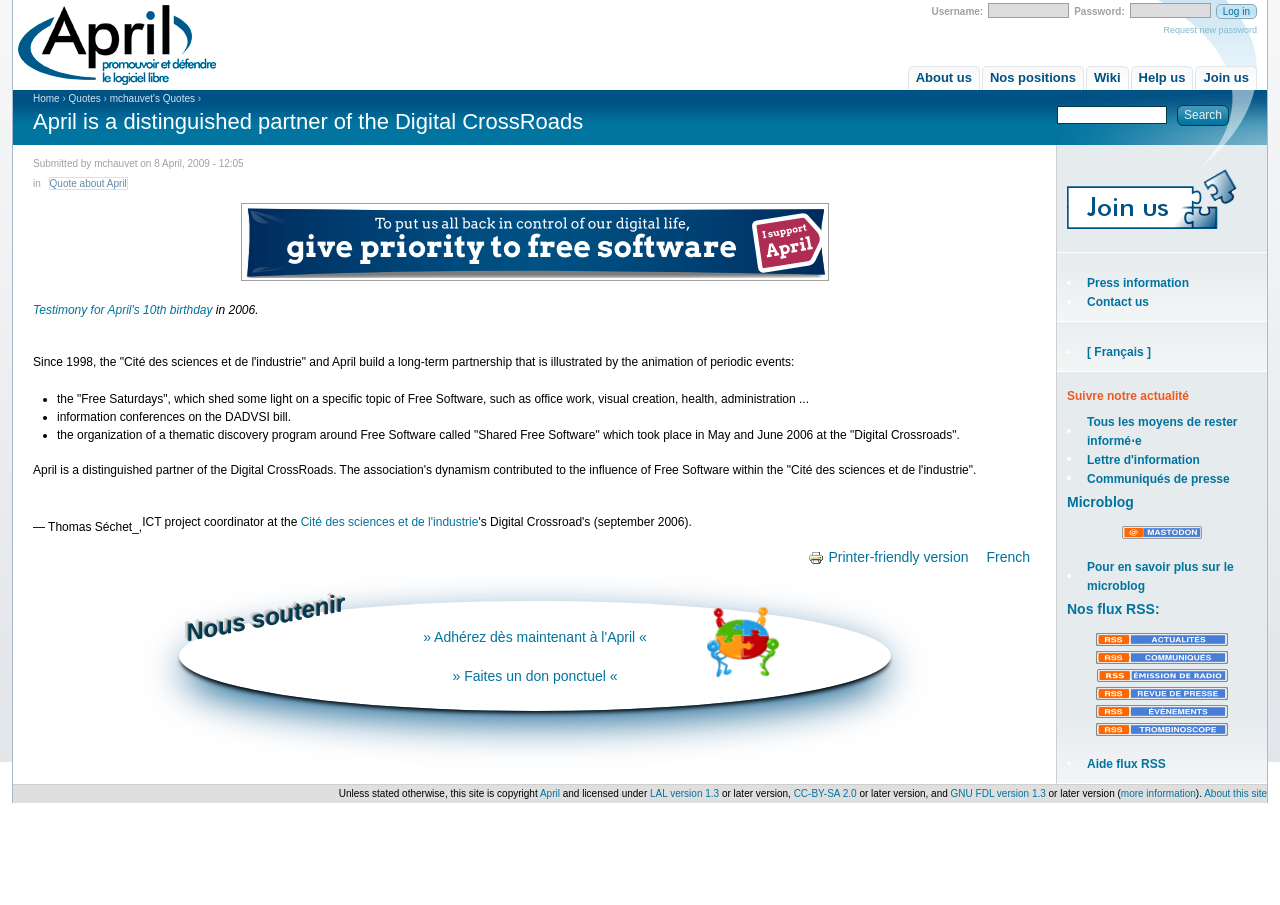What is the copyright information of this site?
Answer with a single word or short phrase according to what you see in the image.

April and licensed under LAL version 1.3 or later version, and CC-BY-SA 2.0 or later version